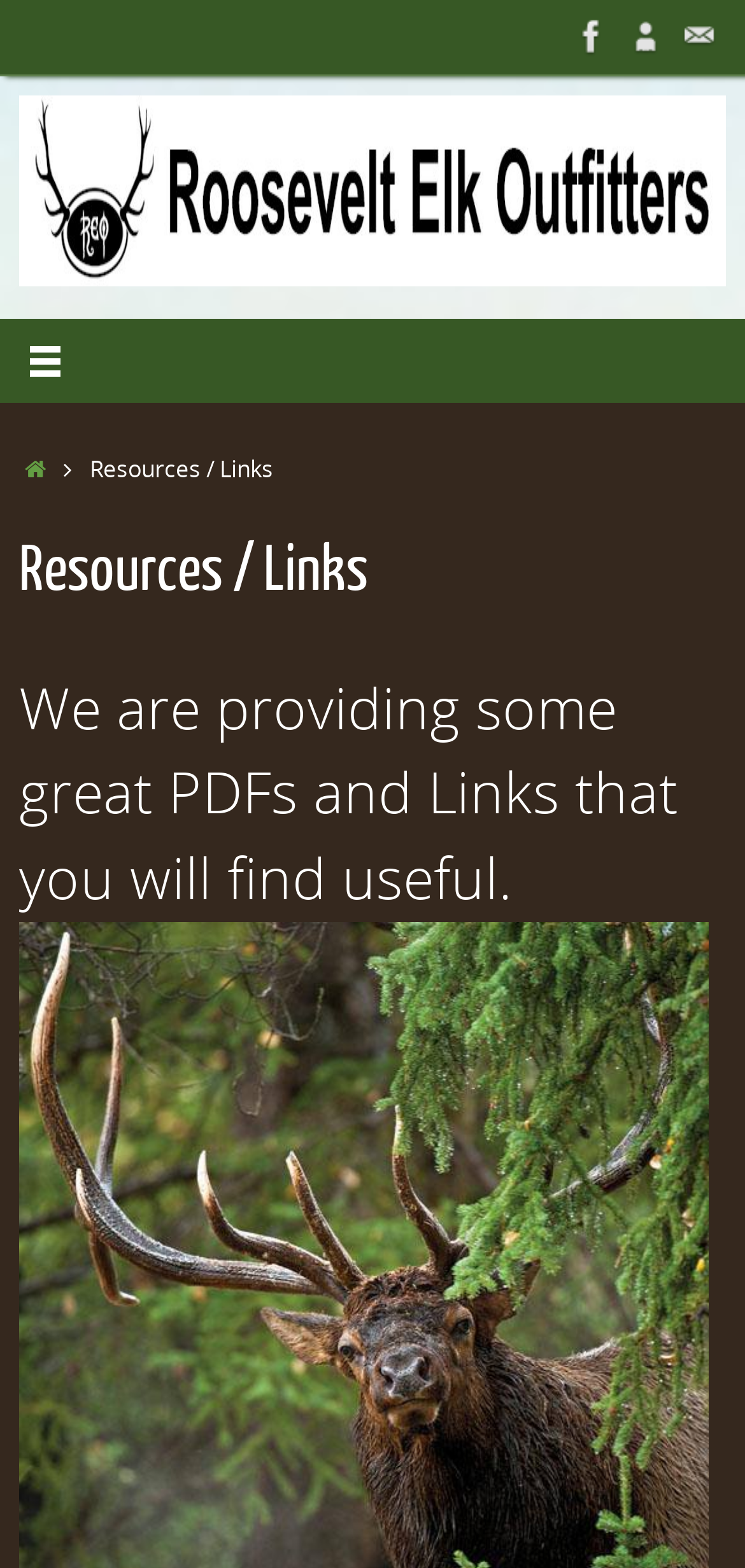Look at the image and write a detailed answer to the question: 
What is the purpose of the webpage?

The webpage has a heading 'Resources / Links' and a subheading 'We are providing some great PDFs and Links that you will find useful.', indicating that the purpose of the webpage is to provide resources and links to users.